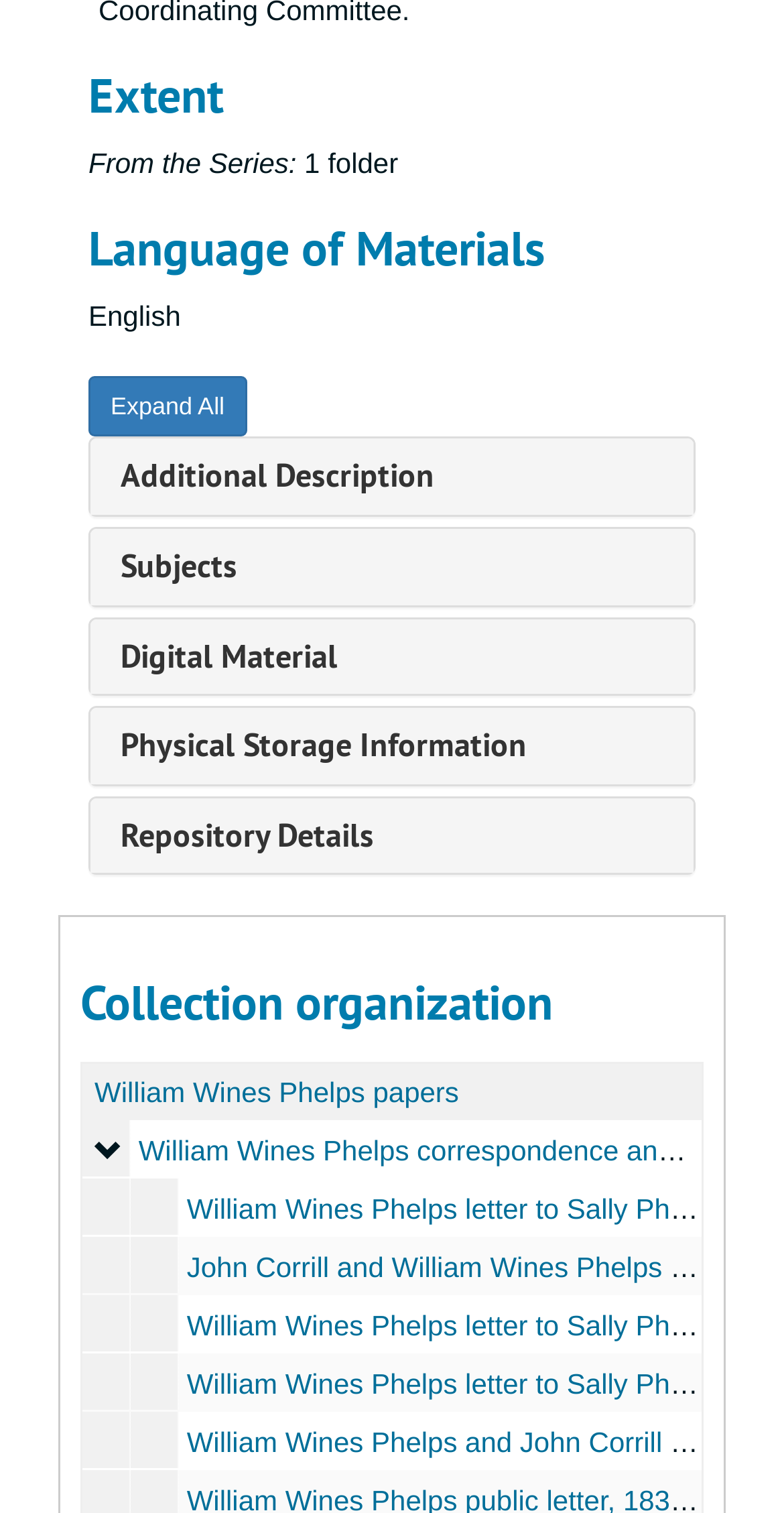Specify the bounding box coordinates of the element's area that should be clicked to execute the given instruction: "Open William Wines Phelps papers". The coordinates should be four float numbers between 0 and 1, i.e., [left, top, right, bottom].

[0.121, 0.711, 0.585, 0.732]